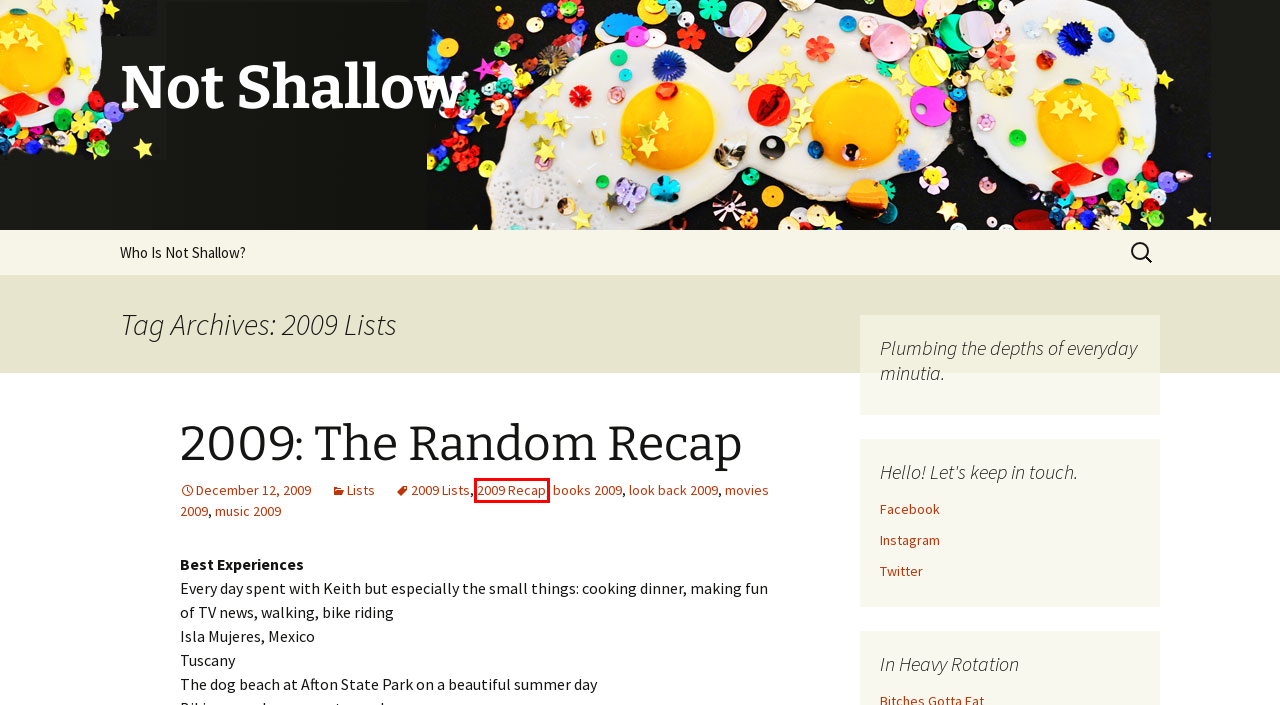Analyze the screenshot of a webpage featuring a red rectangle around an element. Pick the description that best fits the new webpage after interacting with the element inside the red bounding box. Here are the candidates:
A. 2009 Recap | Not Shallow
B. Not Shallow
C. Lists | Not Shallow
D. 2009: The Random Recap | Not Shallow
E. music 2009 | Not Shallow
F. books 2009 | Not Shallow
G. Who Is Not Shallow? | Not Shallow
H. movies 2009 | Not Shallow

A